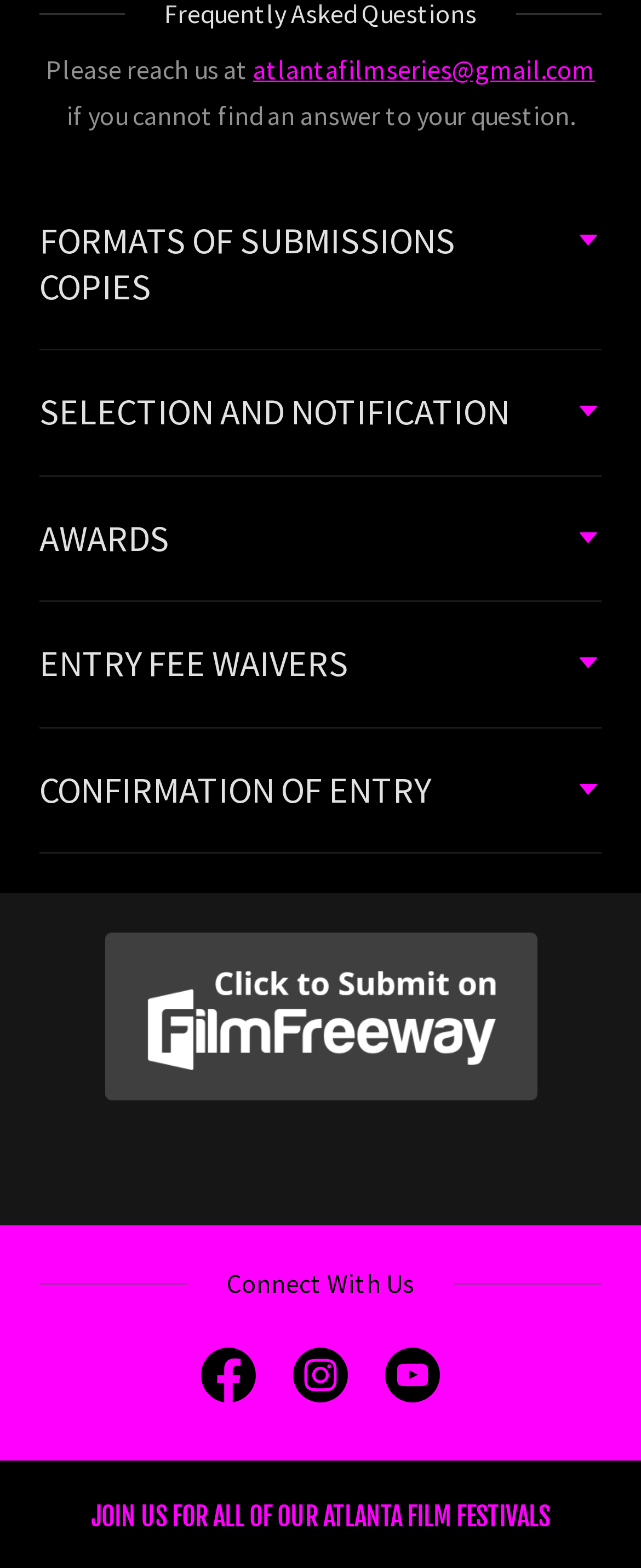Specify the bounding box coordinates (top-left x, top-left y, bottom-right x, bottom-right y) of the UI element in the screenshot that matches this description: FORMATS OF SUBMISSIONS COPIES

[0.062, 0.131, 0.938, 0.206]